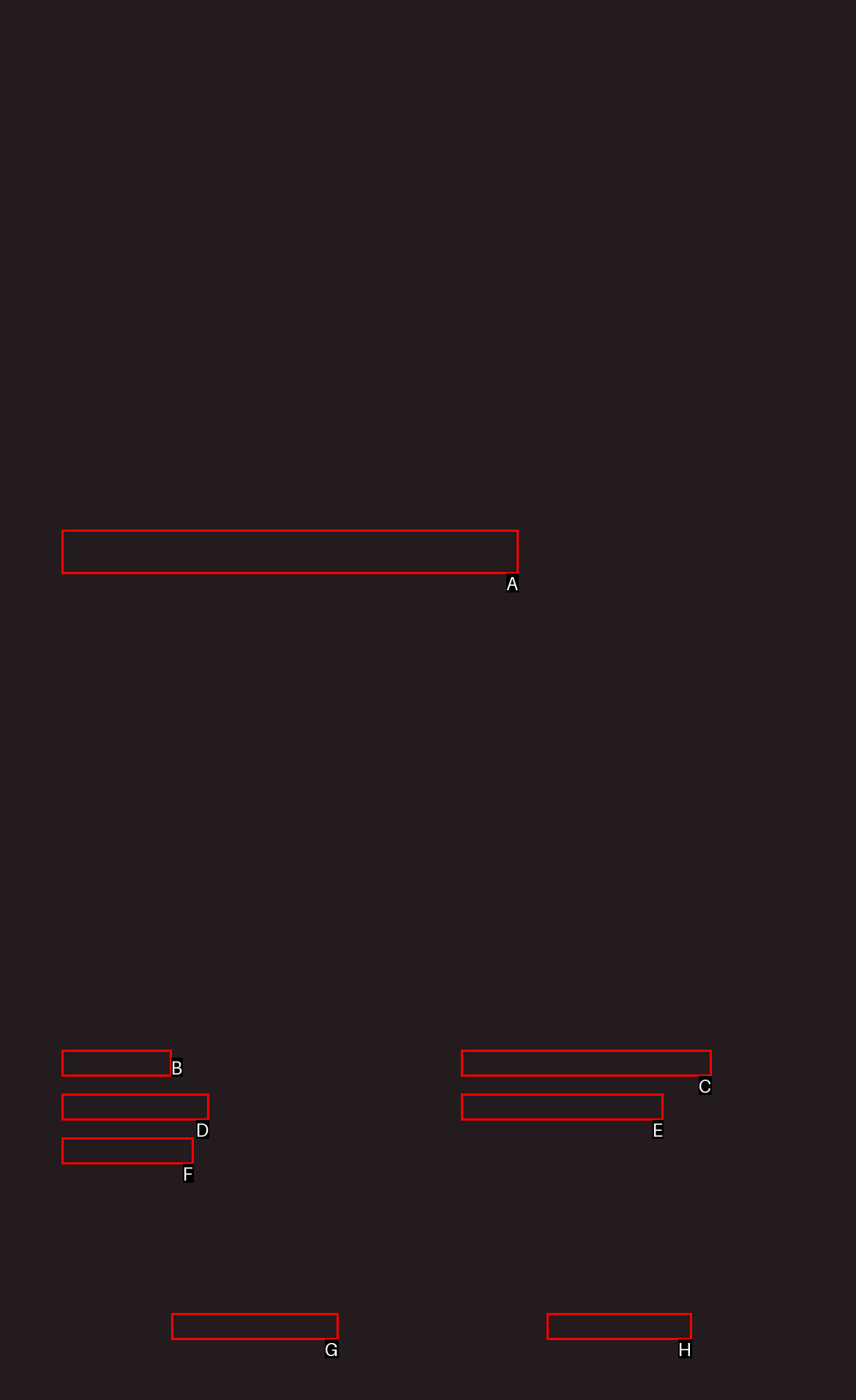Determine the letter of the element you should click to carry out the task: Visit Twitter
Answer with the letter from the given choices.

B